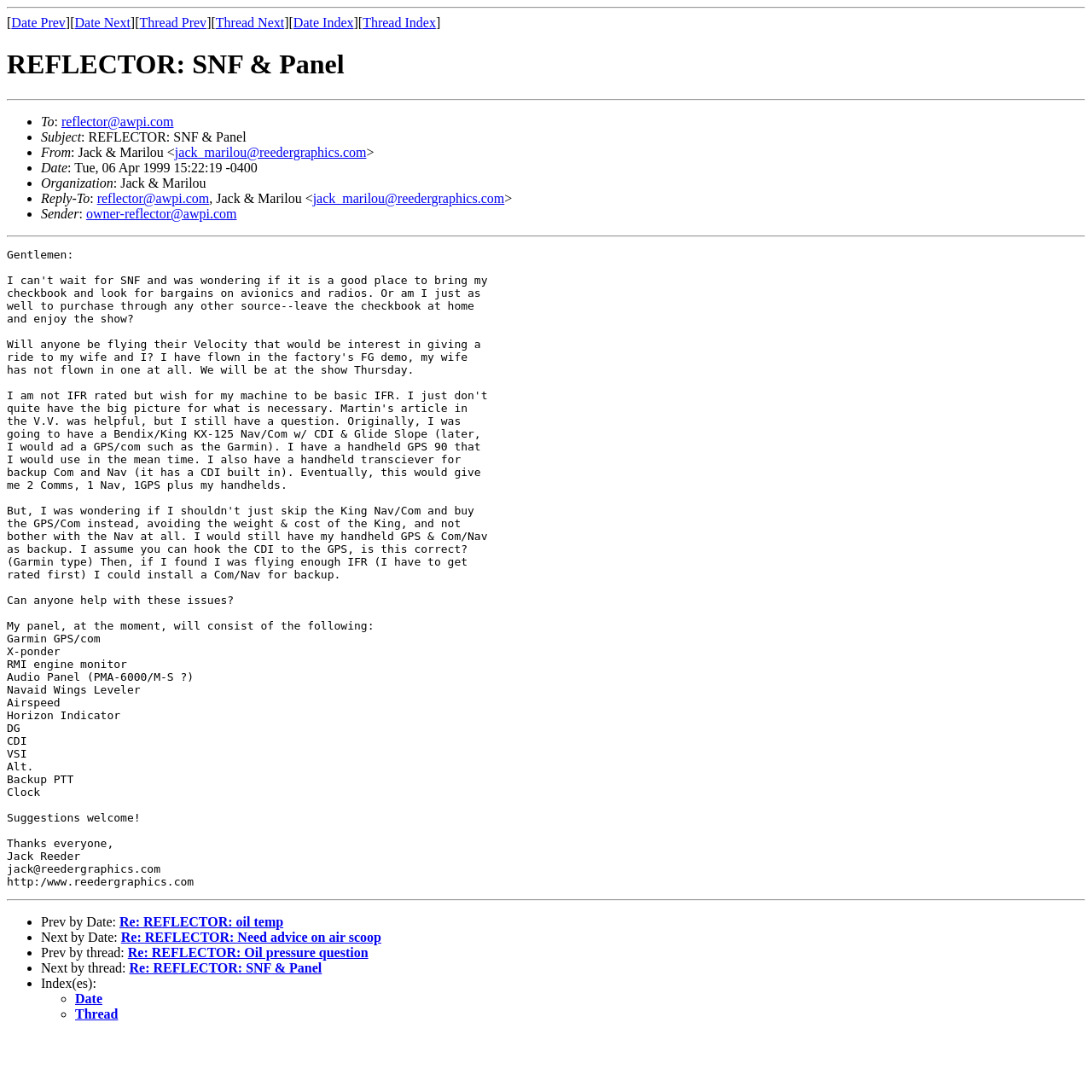Analyze the image and provide a detailed answer to the question: Who is the sender of the email?

The sender of the email can be found in the 'Sender' section, which is marked with a '•' symbol. The email address is provided as a link, and it is 'owner-reflector@awpi.com'.